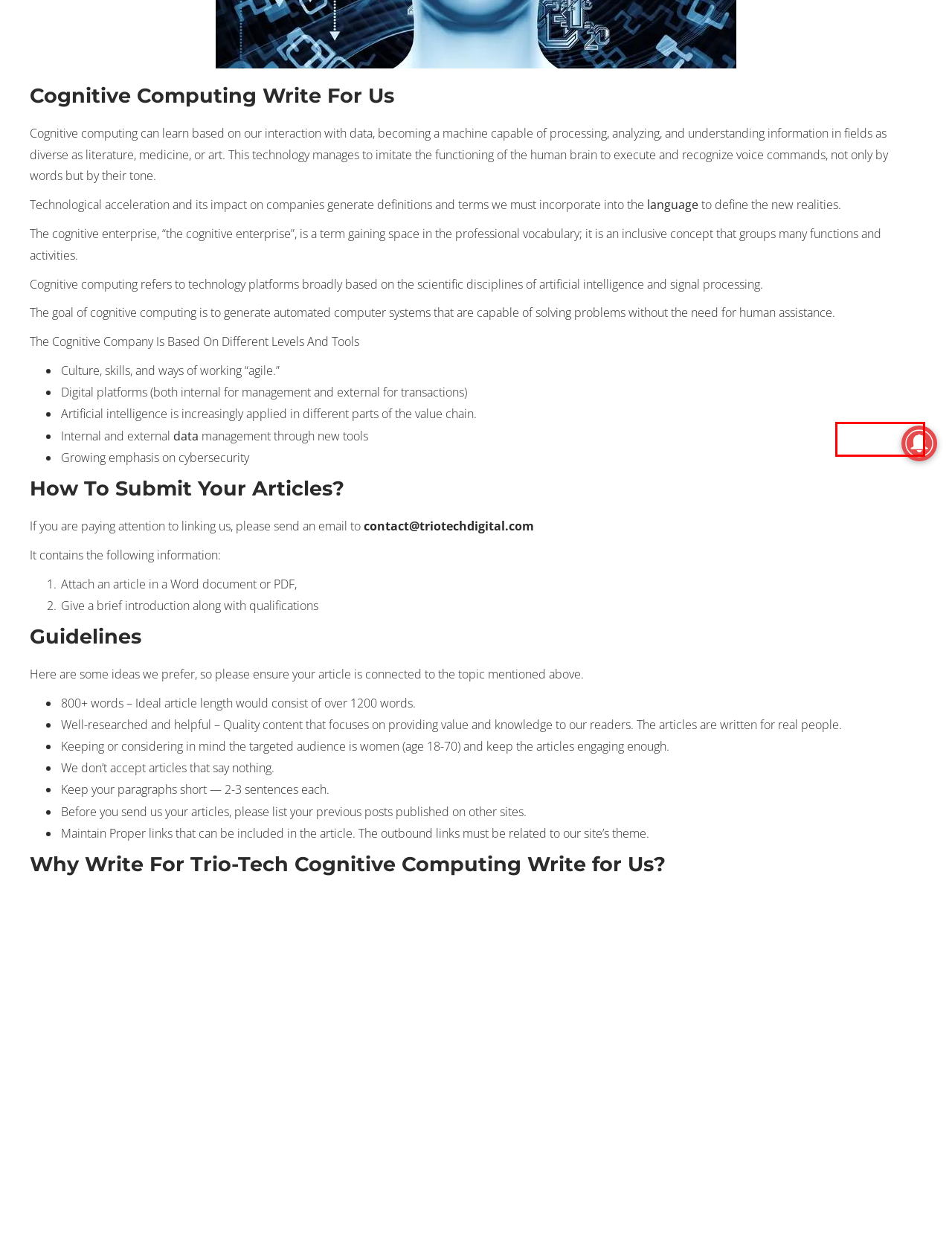You are given a screenshot depicting a webpage with a red bounding box around a UI element. Select the description that best corresponds to the new webpage after clicking the selected element. Here are the choices:
A. The Ultimate Technology Blog by Expert Techies and Digital Marketers
B. Challenges and Solutions for Data Integration
C. Topics Archives - Trio Tech Digital
D. Entertainment Archives - Trio Tech Digital
E. A Comprehensive Guide to Payday Loans Eloanwarehouse
F. Natural Language Processing Write For Us, Contribute, Advertise
G. Ecological Footprint - Definition, What is Biocapacity?
H. Privacy Policy - Trio Tech Digital

H